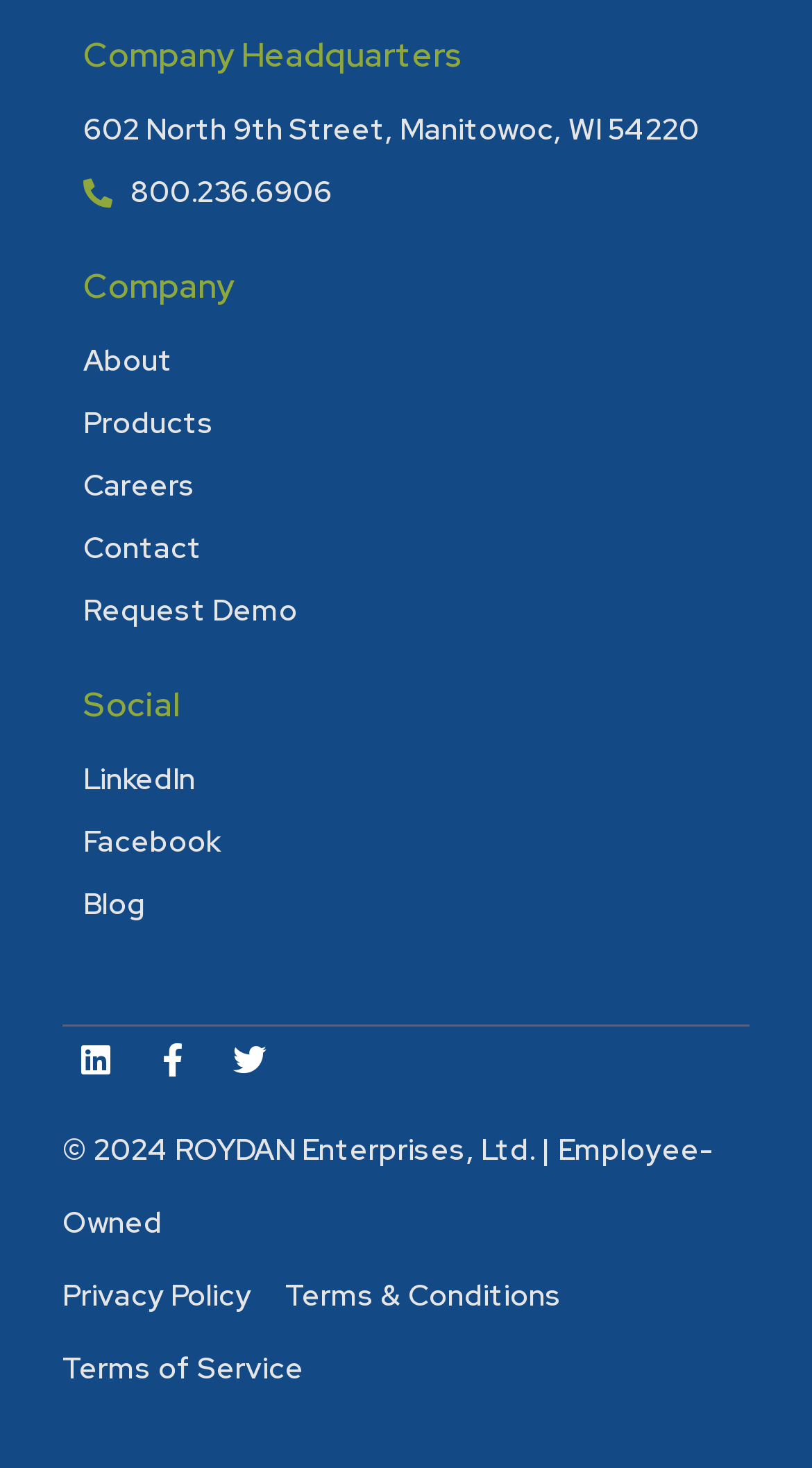Provide a short, one-word or phrase answer to the question below:
What is the copyright year of the website?

2024